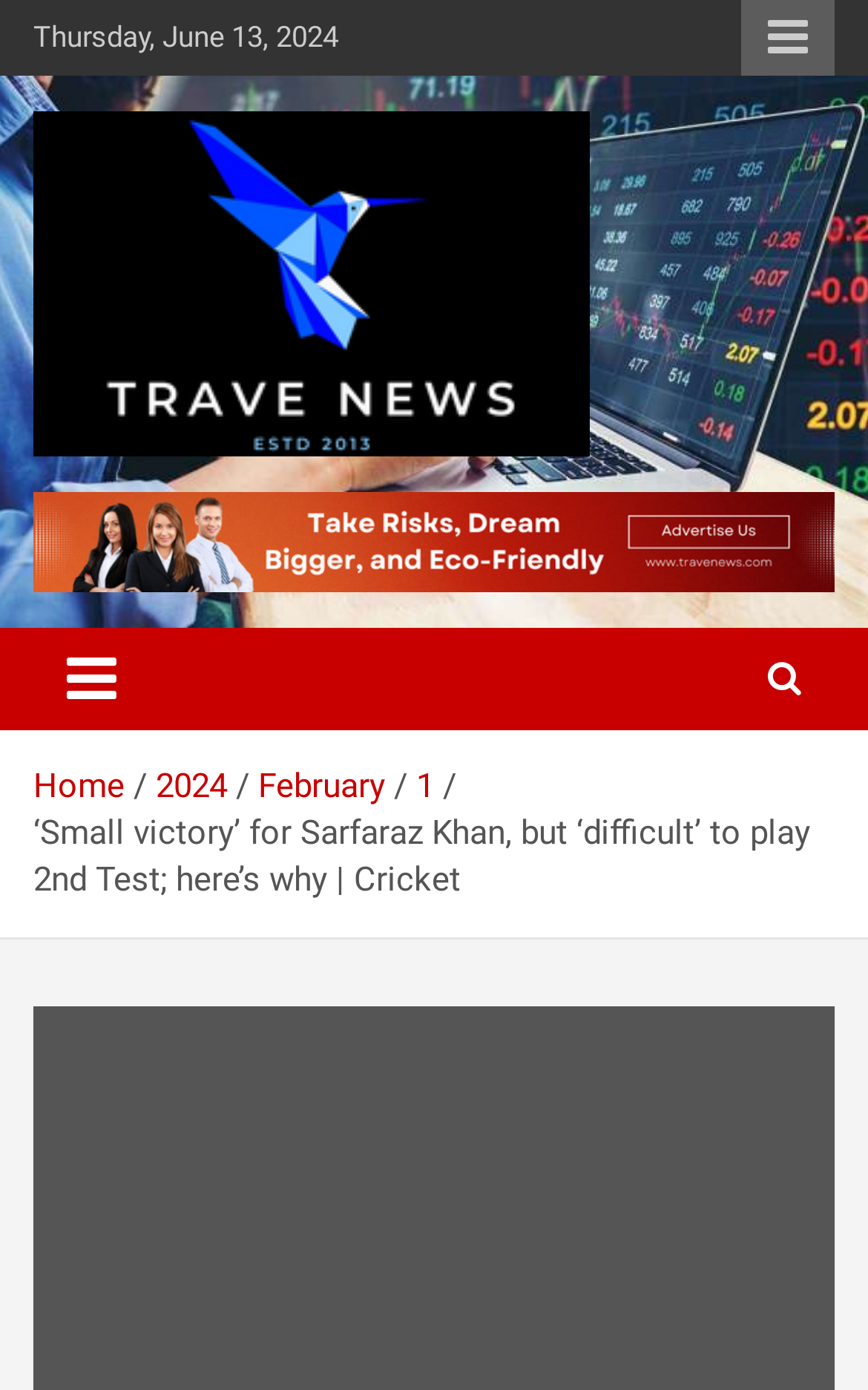Identify and provide the main heading of the webpage.

‘Small victory’ for Sarfaraz Khan, but ‘difficult’ to play 2nd Test; here’s why | Cricket